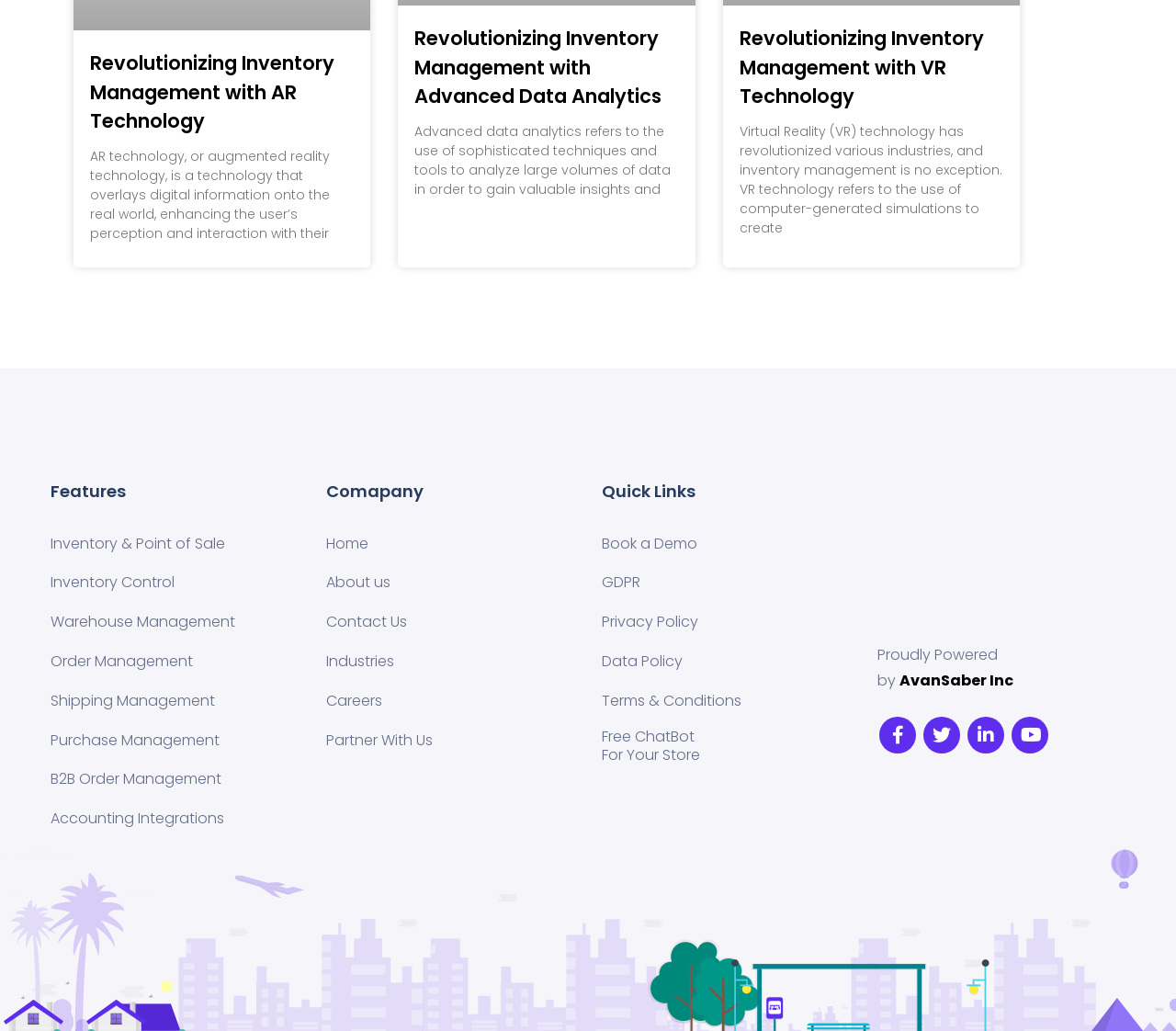Find the bounding box coordinates of the clickable region needed to perform the following instruction: "Book a Demo". The coordinates should be provided as four float numbers between 0 and 1, i.e., [left, top, right, bottom].

[0.512, 0.518, 0.593, 0.548]